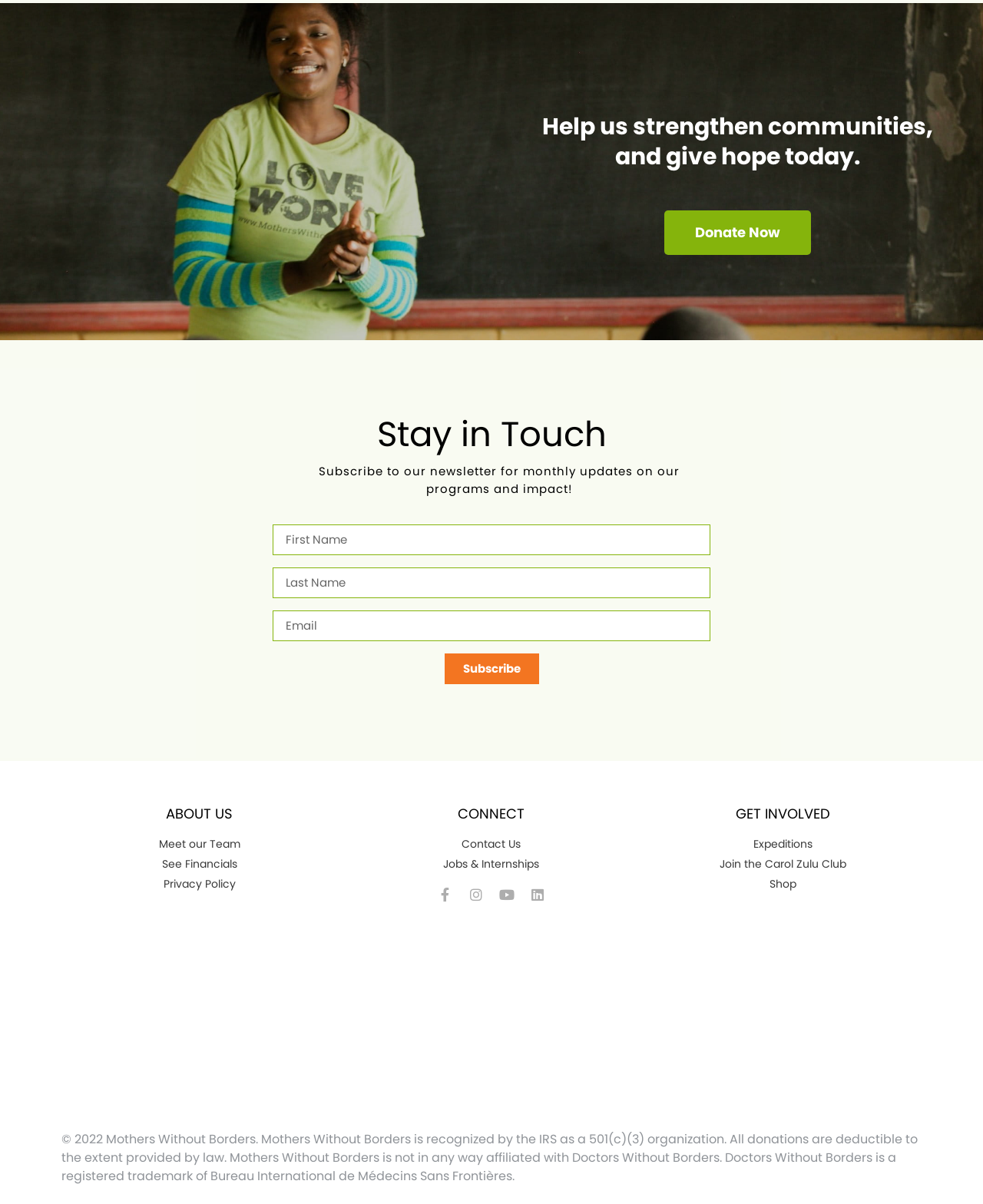Provide a thorough and detailed response to the question by examining the image: 
What type of organization is Mothers Without Borders?

The website has a footer section that mentions 'Mothers Without Borders is recognized by the IRS as a 501(c)(3) organization.' which indicates that it is a non-profit organization.